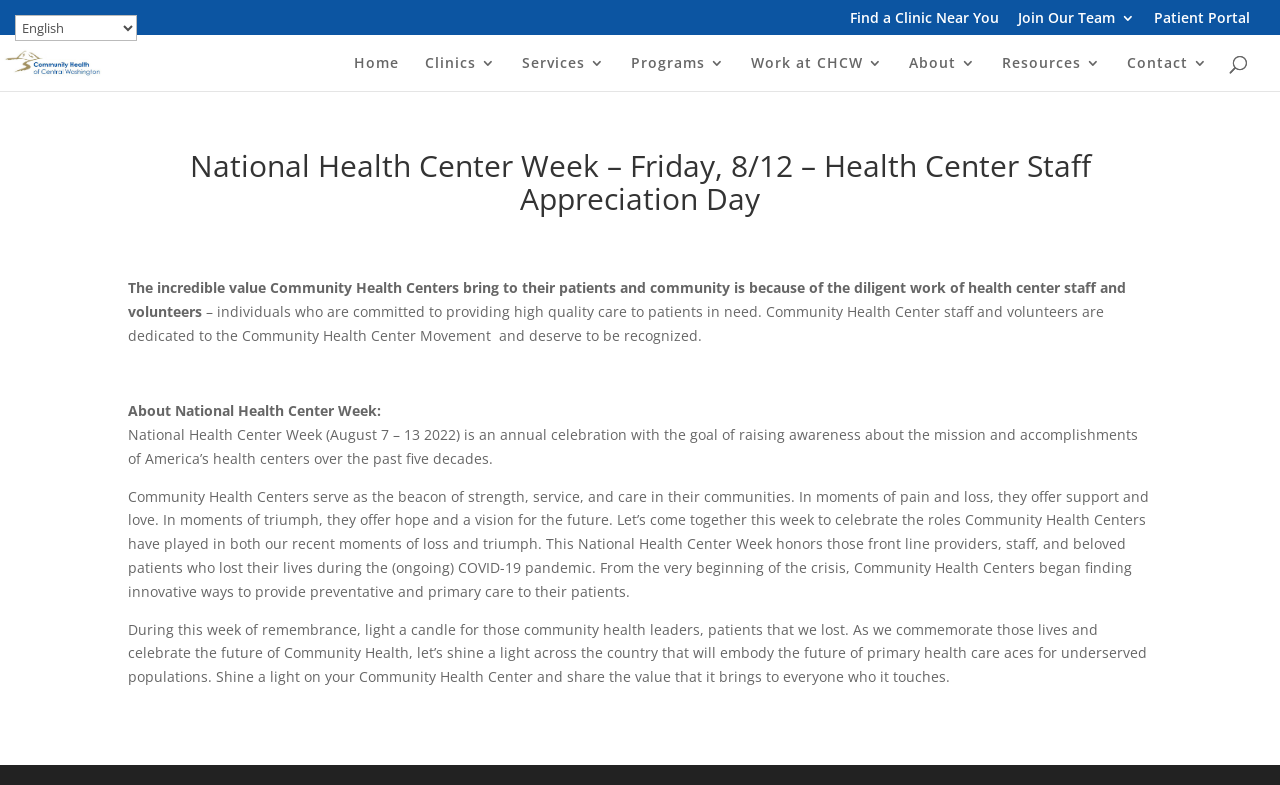Identify and extract the main heading of the webpage.

National Health Center Week – Friday, 8/12 – Health Center Staff Appreciation Day